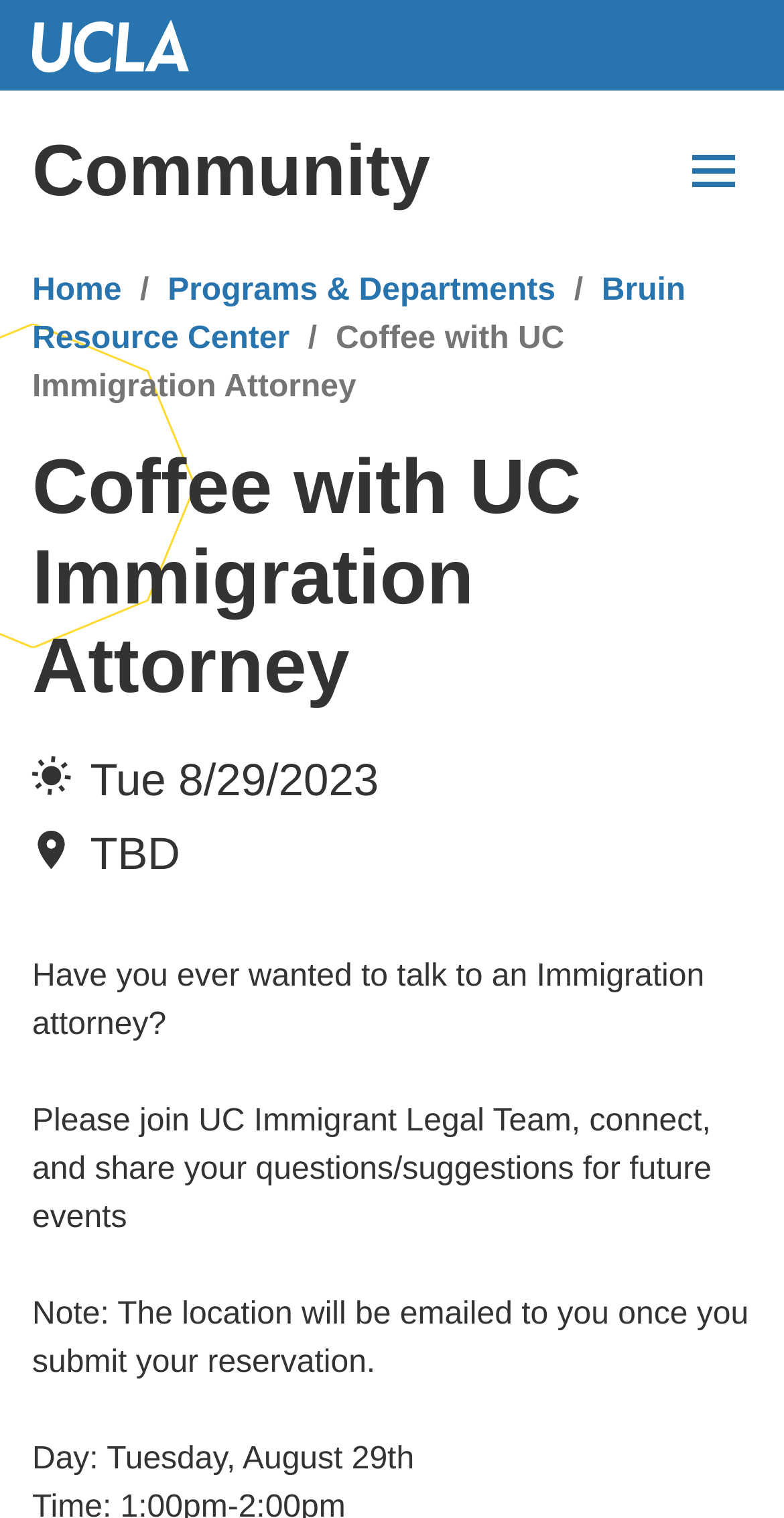Please give a succinct answer using a single word or phrase:
How can I find out the location of the event?

It will be emailed to you